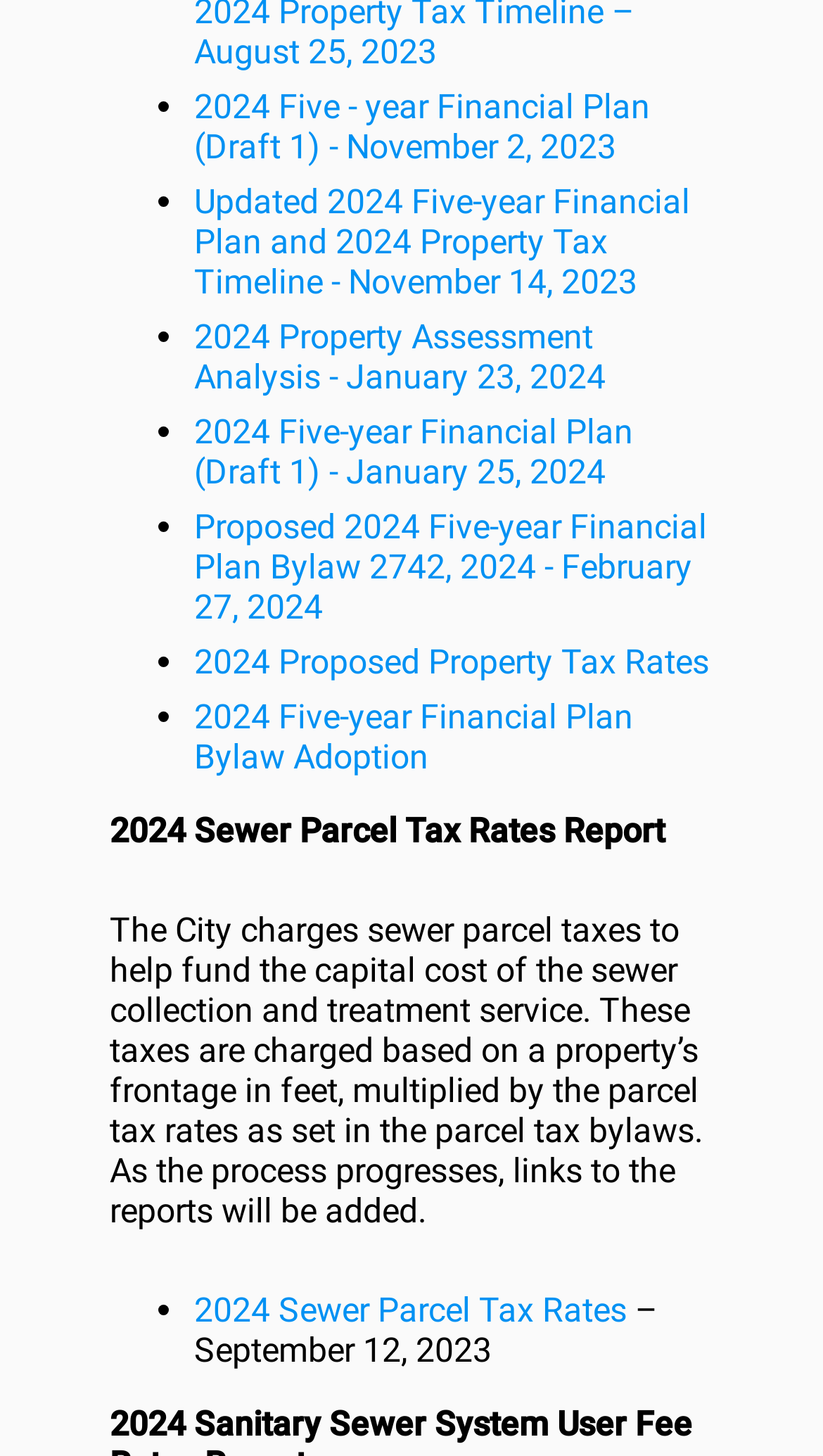Please indicate the bounding box coordinates of the element's region to be clicked to achieve the instruction: "View 2024 Five-year Financial Plan (Draft 1)". Provide the coordinates as four float numbers between 0 and 1, i.e., [left, top, right, bottom].

[0.236, 0.06, 0.79, 0.115]